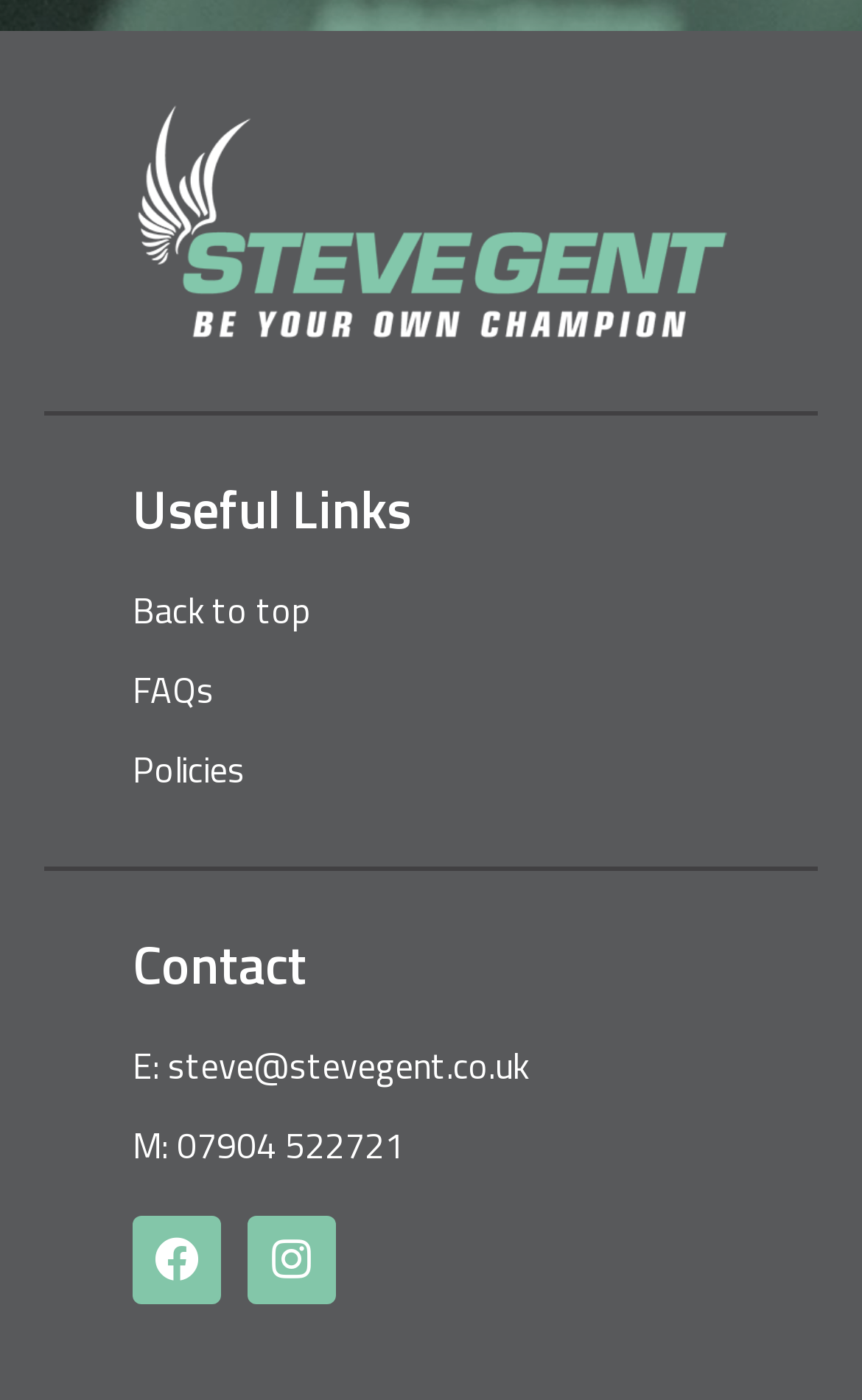Please look at the image and answer the question with a detailed explanation: What is the phone number of Steve Gent?

The phone number of Steve Gent is '07904 522721' which is a static text element located under the 'Contact' heading, with a bounding box coordinate of [0.154, 0.8, 0.469, 0.837].